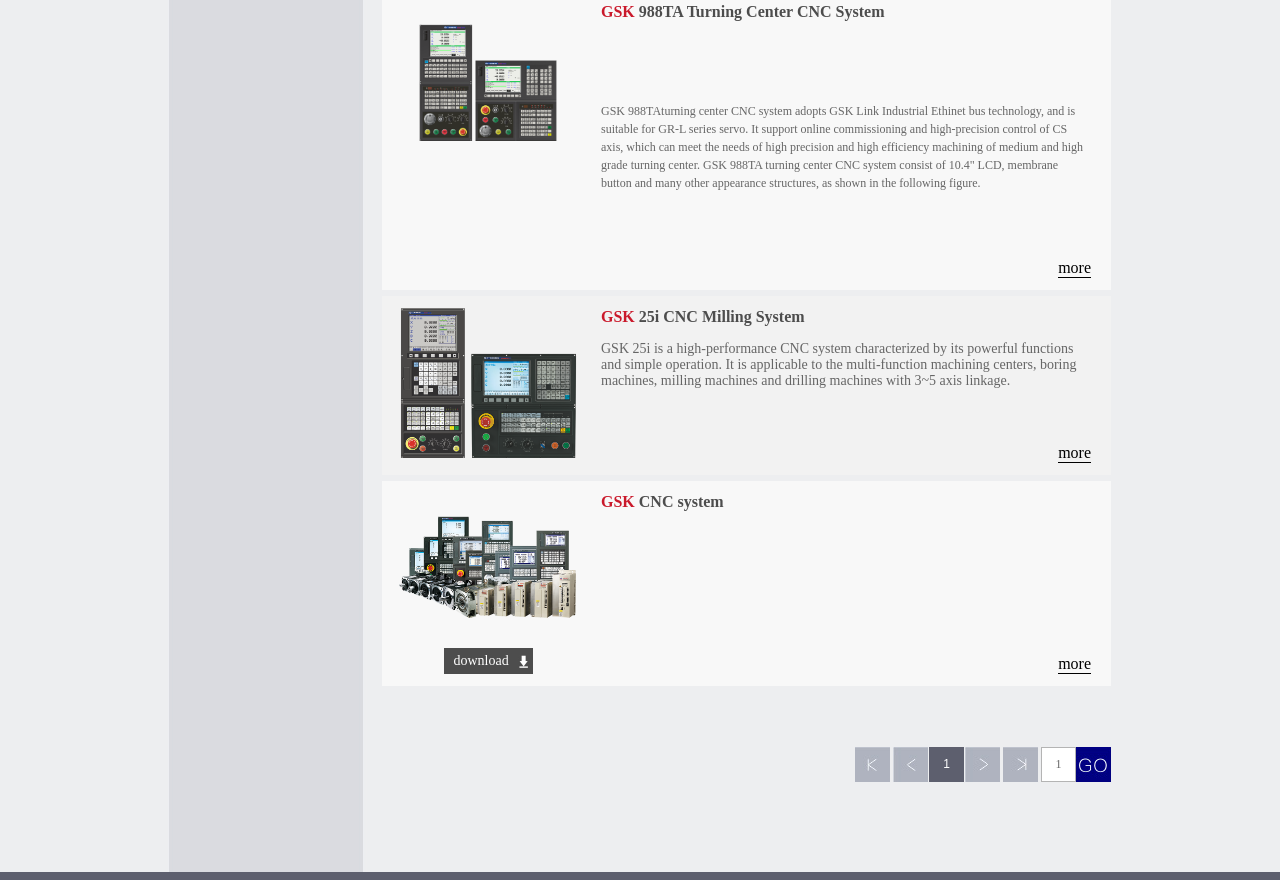Highlight the bounding box coordinates of the element that should be clicked to carry out the following instruction: "search for something". The coordinates must be given as four float numbers ranging from 0 to 1, i.e., [left, top, right, bottom].

[0.813, 0.849, 0.841, 0.888]